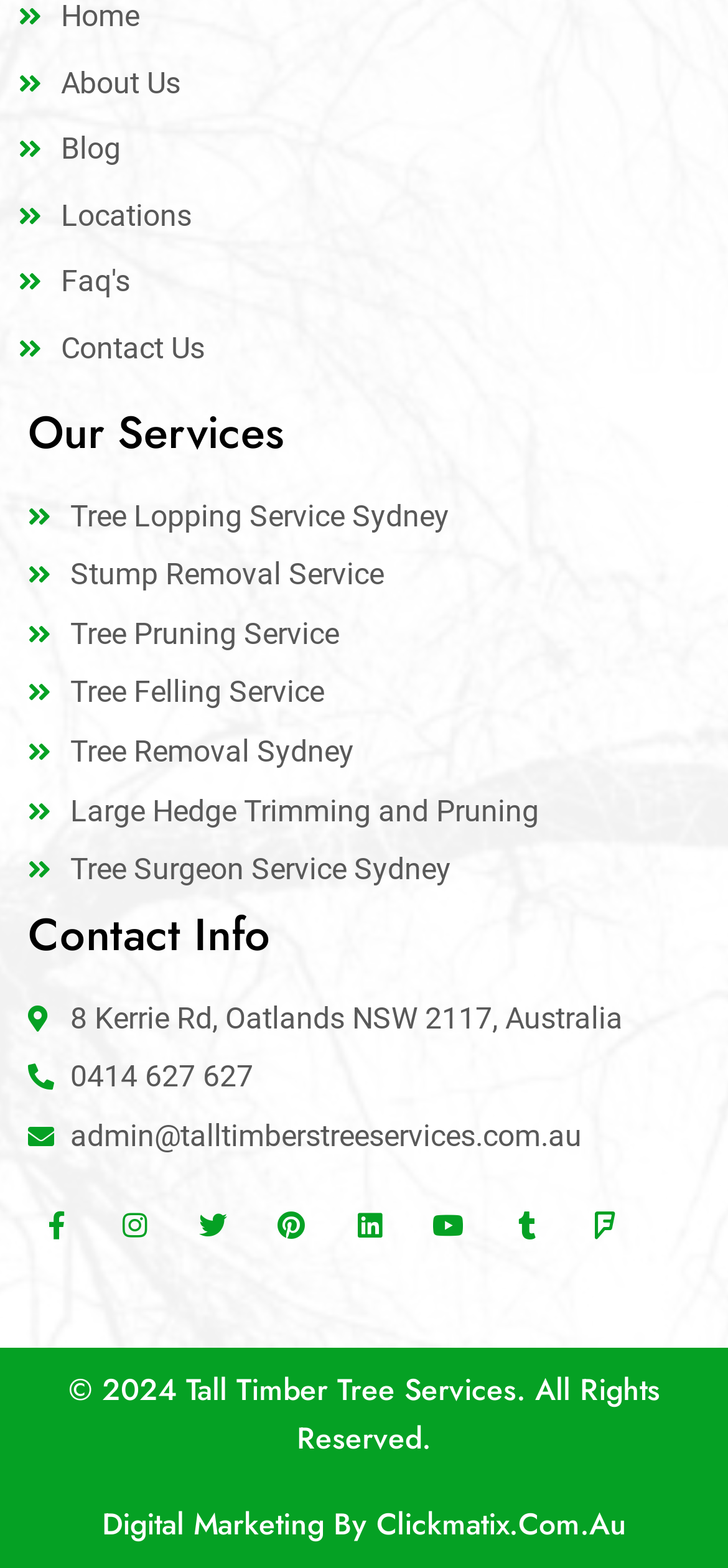Kindly provide the bounding box coordinates of the section you need to click on to fulfill the given instruction: "Click on About Us".

[0.026, 0.038, 0.974, 0.068]